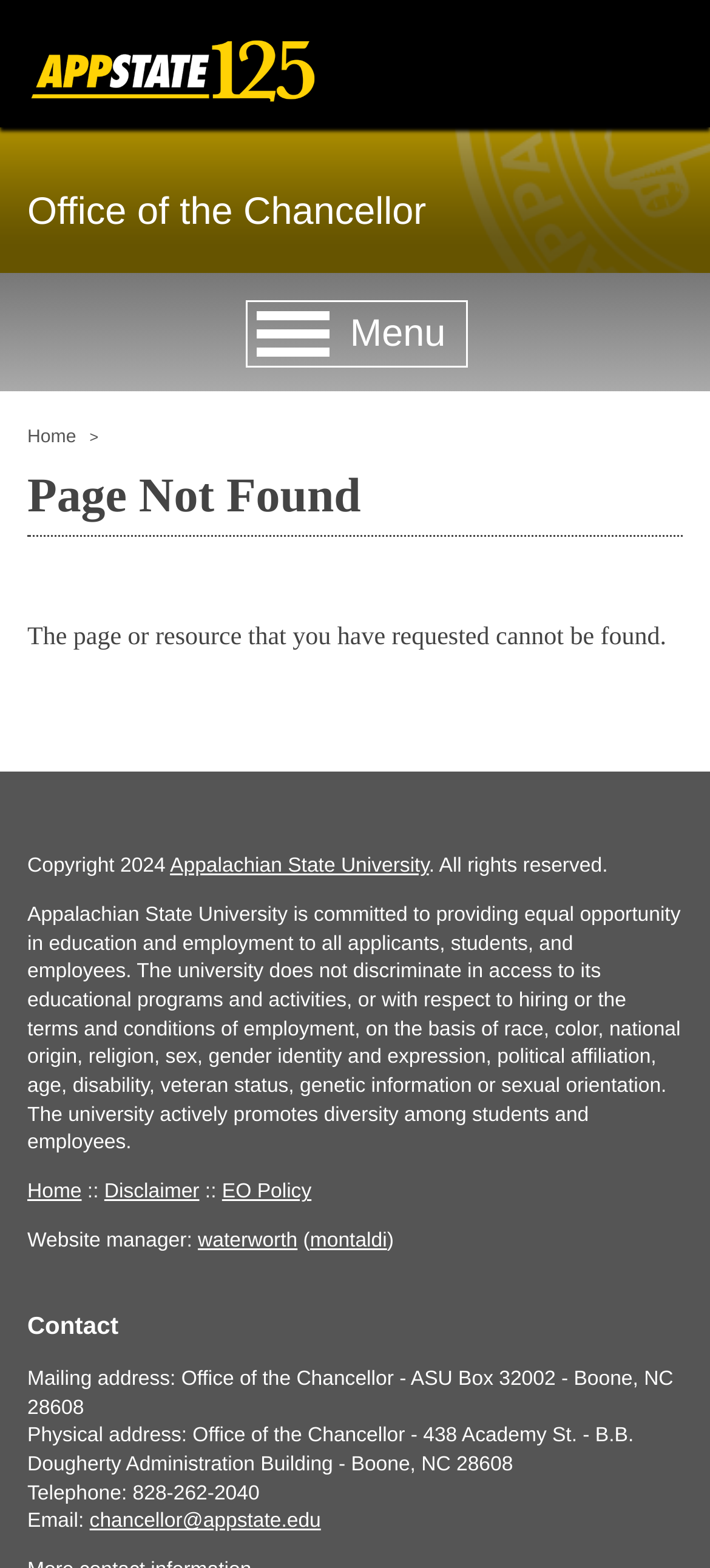Determine the bounding box coordinates for the clickable element to execute this instruction: "Open Menu". Provide the coordinates as four float numbers between 0 and 1, i.e., [left, top, right, bottom].

[0.346, 0.191, 0.654, 0.232]